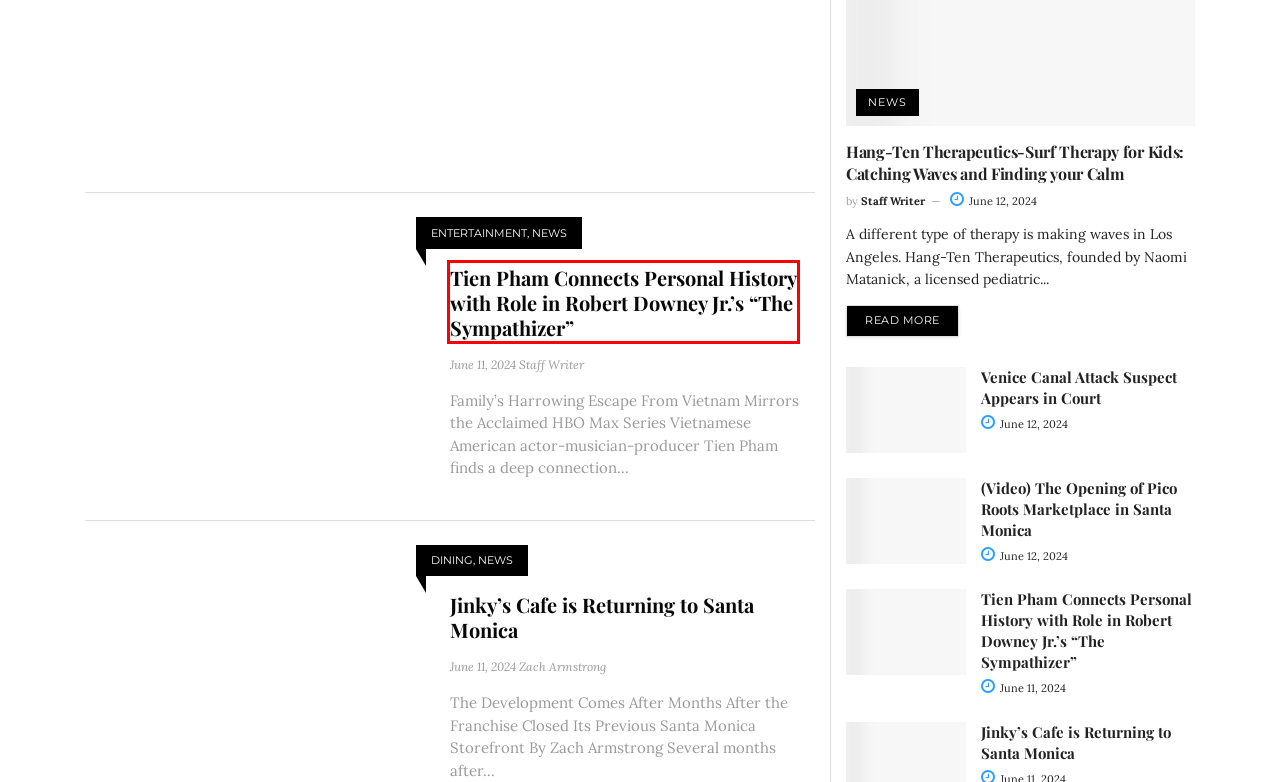You are given a screenshot of a webpage with a red rectangle bounding box around an element. Choose the best webpage description that matches the page after clicking the element in the bounding box. Here are the candidates:
A. admin, Author at SM Mirror
B. Staff Writer, Author at SM Mirror
C. Three Taken Into Custody After Assault Incident Closes Portion of Main Street - SM Mirror
D. New Digital Art Festival to Launch This Month in Santa Monica - SM Mirror
E. Entertainment Archives - SM Mirror
F. Tien Pham Connects Personal History with Role in Robert Downey Jr.’s "The Sympathizer" - SM Mirror
G. Dining Archives - SM Mirror
H. 2024 Summer Camp Guide - SM Mirror

F